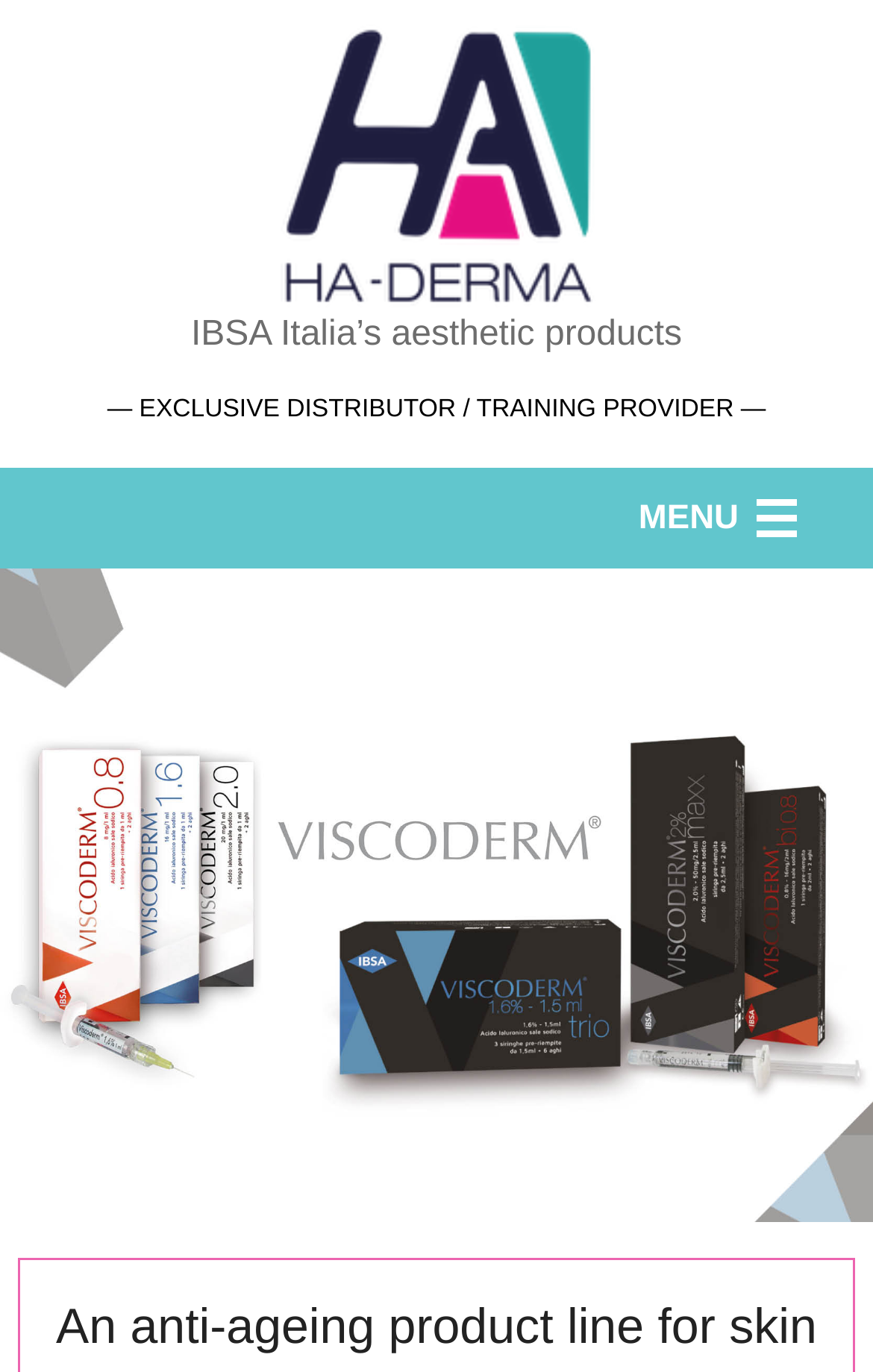Refer to the element description HOME and identify the corresponding bounding box in the screenshot. Format the coordinates as (top-left x, top-left y, bottom-right x, bottom-right y) with values in the range of 0 to 1.

[0.0, 0.414, 1.0, 0.493]